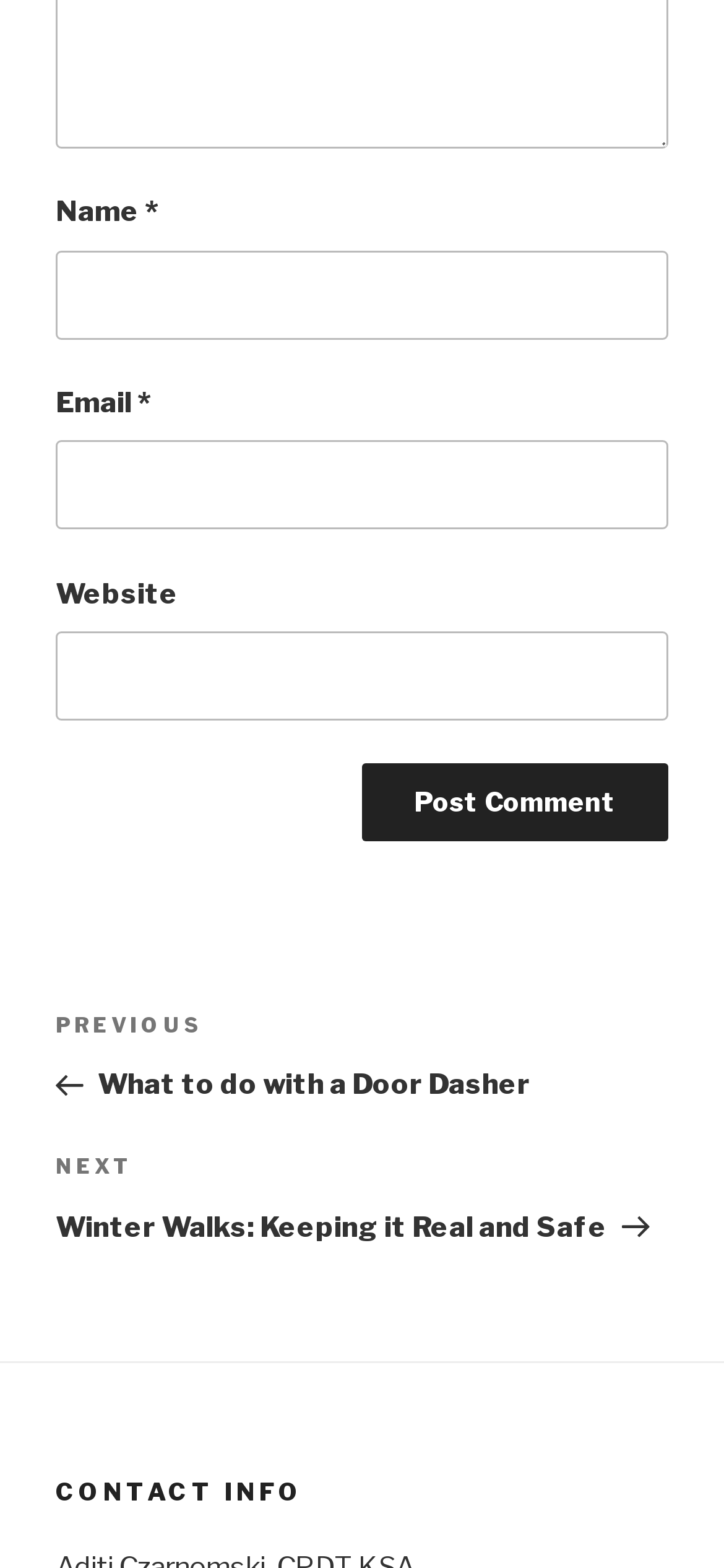Please provide a detailed answer to the question below by examining the image:
Is the 'Website' field required?

The textbox element with the description 'Website' has the 'required' attribute set to False, indicating that it is not a required field.